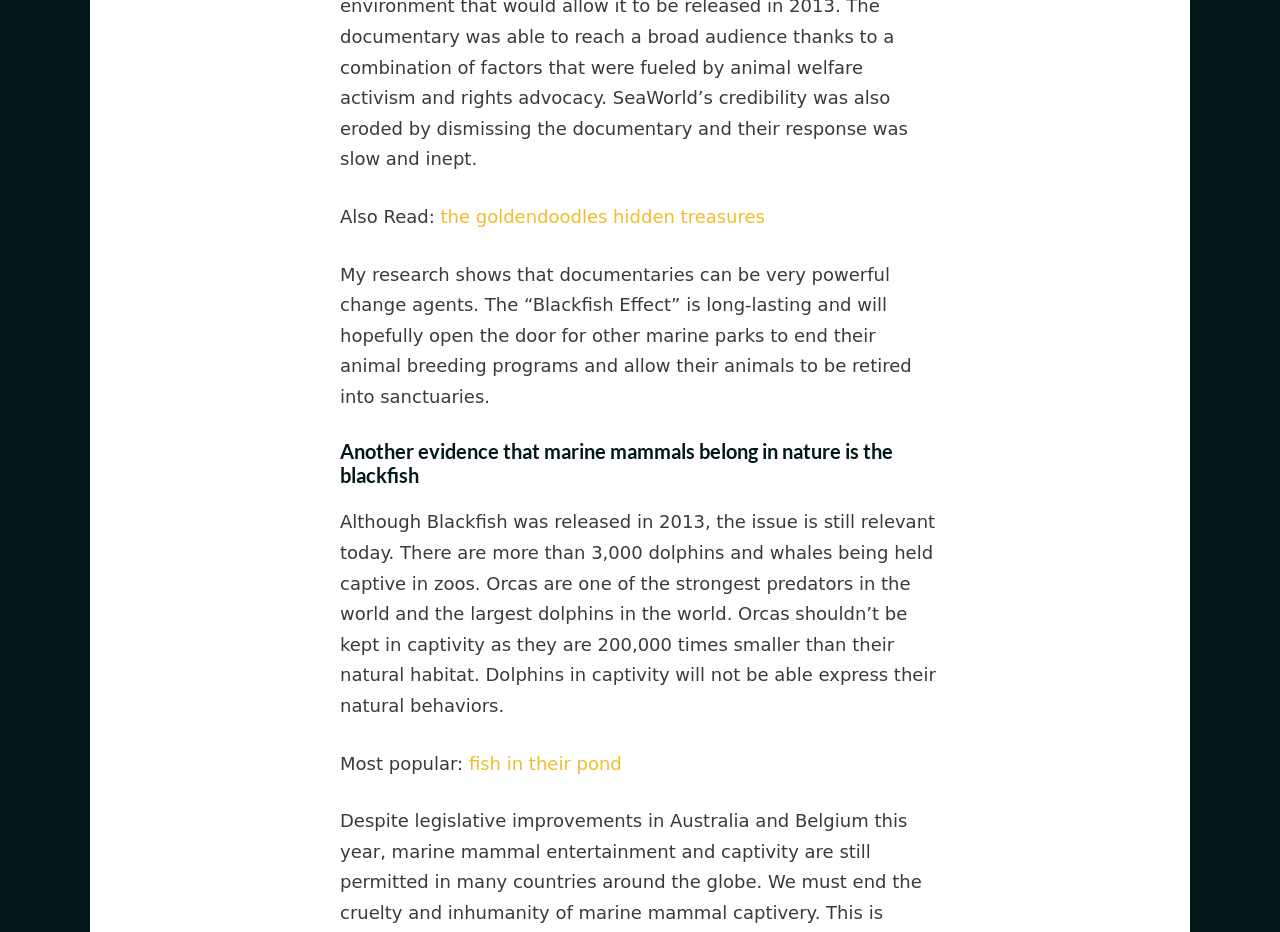Find the bounding box coordinates for the element described here: "the goldendoodles hidden treasures".

[0.344, 0.221, 0.598, 0.243]